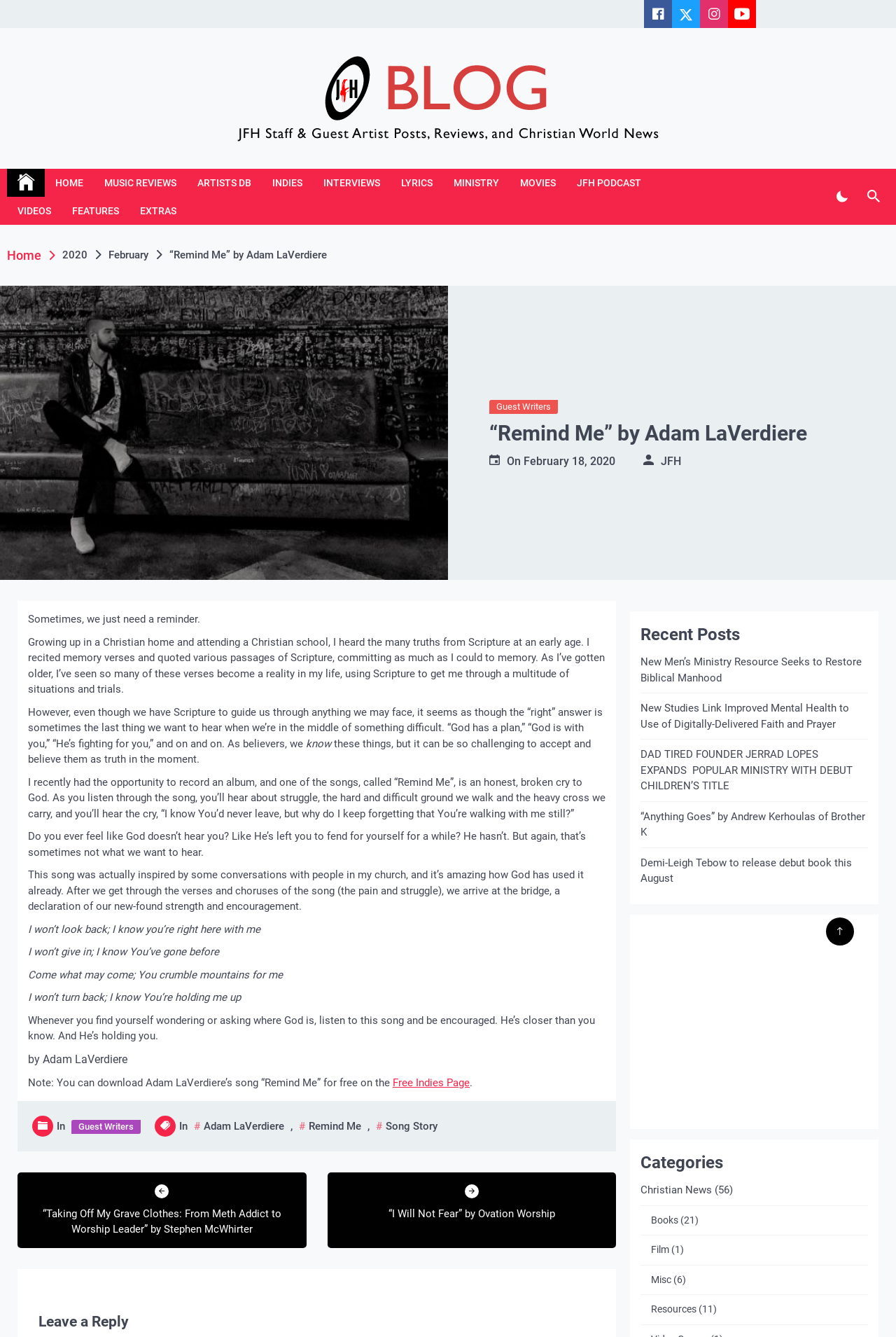Please find the bounding box for the UI component described as follows: "Christian News".

[0.715, 0.884, 0.795, 0.896]